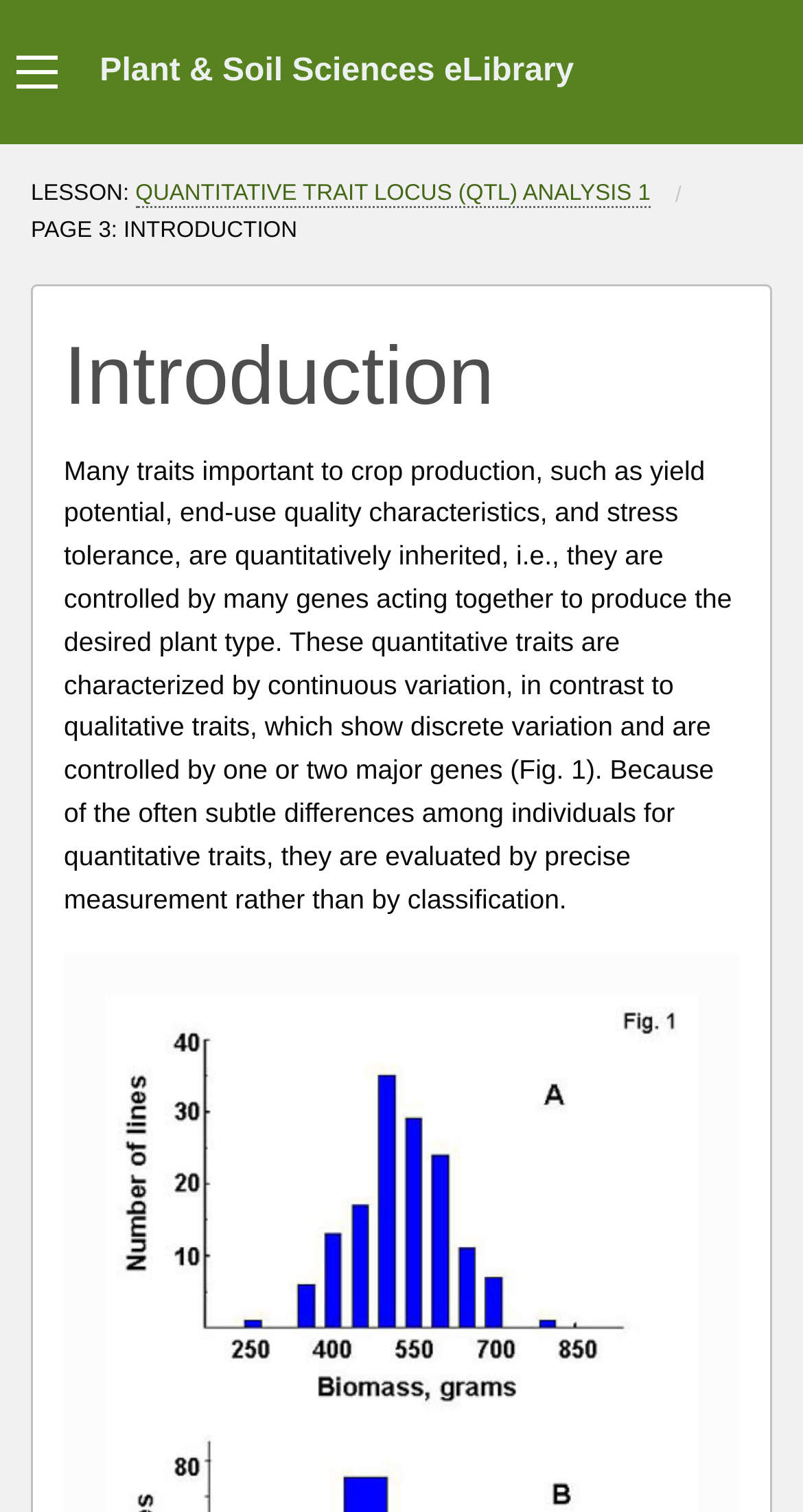Give a one-word or short phrase answer to this question: 
How many genes control qualitative traits?

One or two